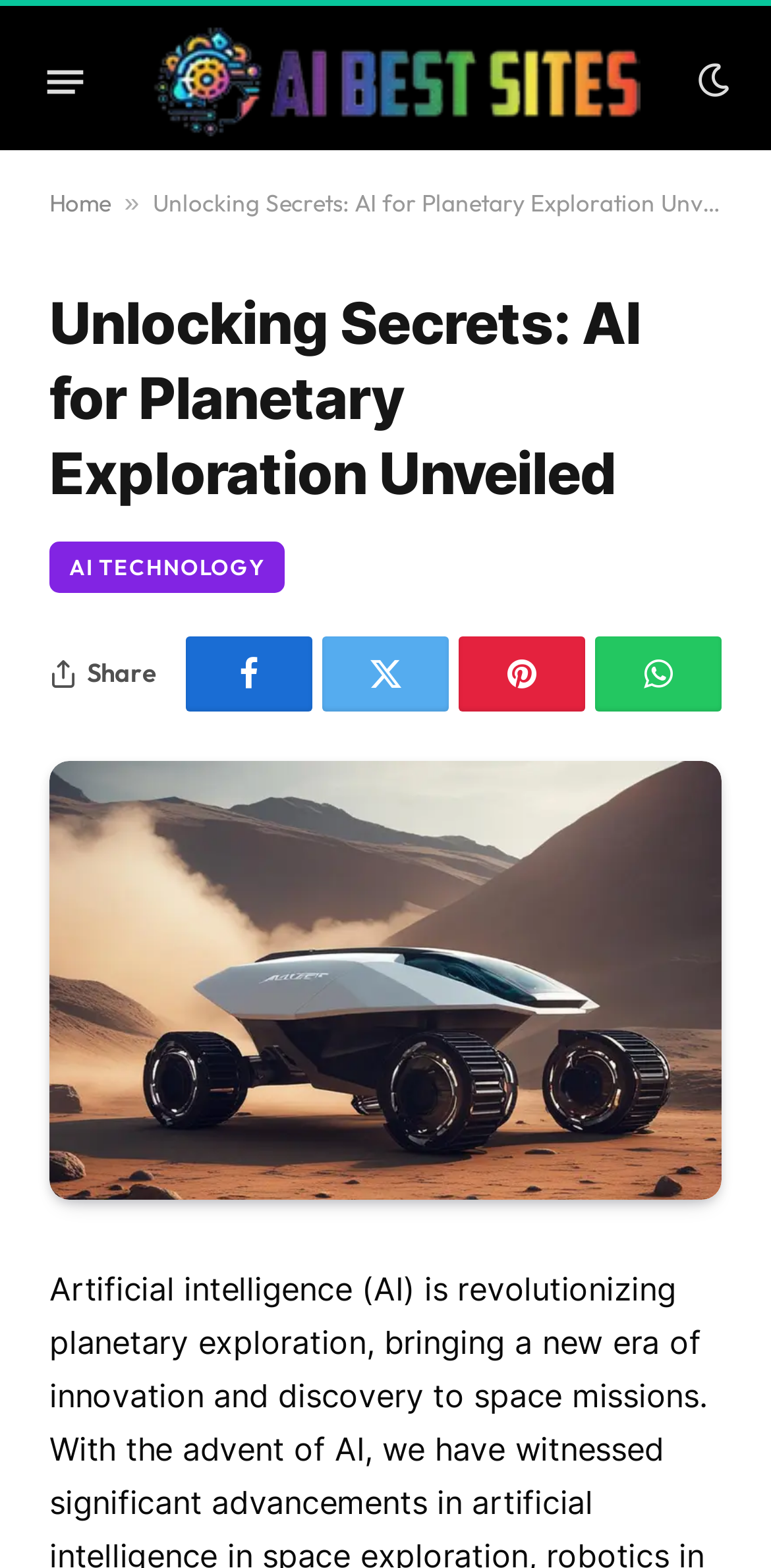What is the primary heading on this webpage?

Unlocking Secrets: AI for Planetary Exploration Unveiled